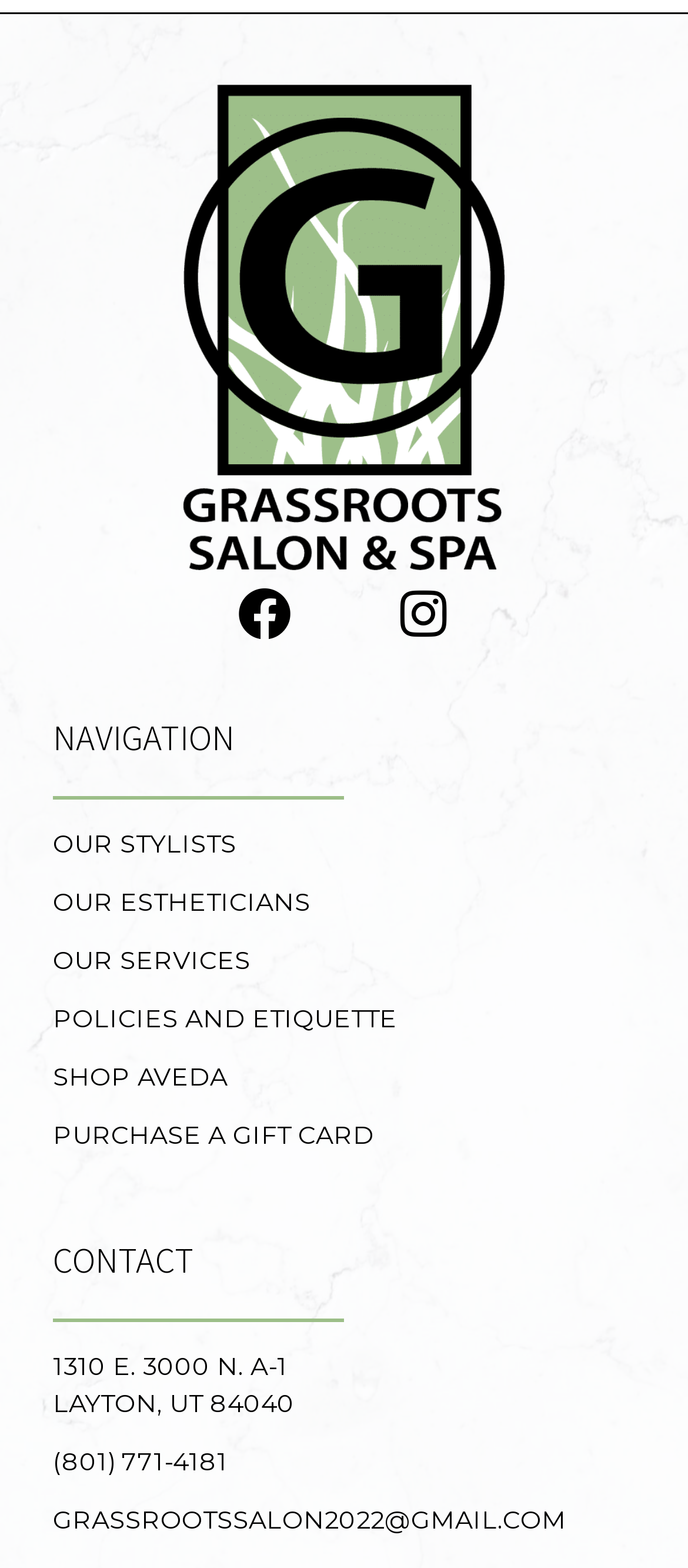Provide the bounding box coordinates in the format (top-left x, top-left y, bottom-right x, bottom-right y). All values are floating point numbers between 0 and 1. Determine the bounding box coordinate of the UI element described as: Policies and Etiquette

[0.077, 0.639, 0.577, 0.662]